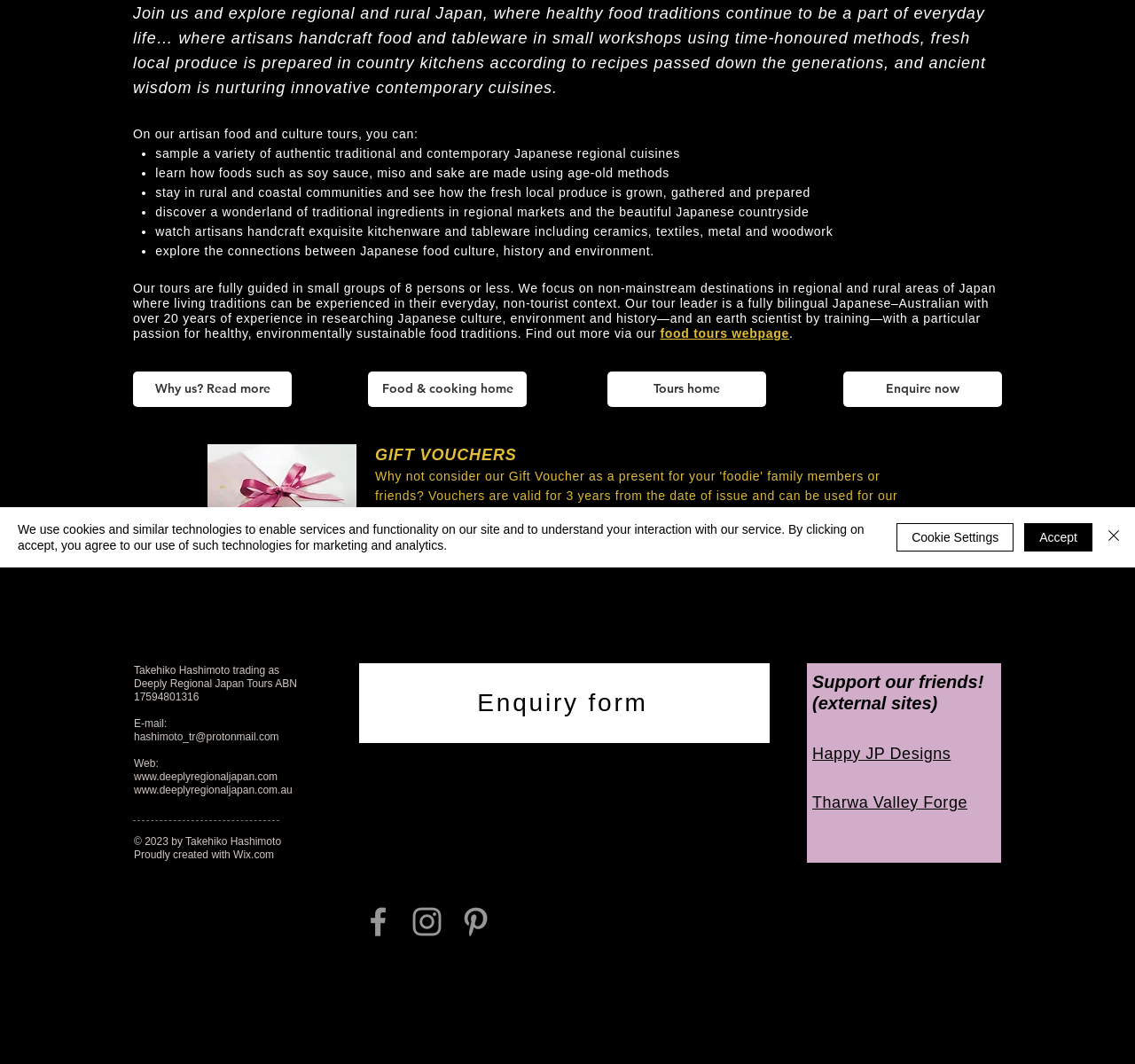Provide the bounding box coordinates of the HTML element described as: "Enquiry form". The bounding box coordinates should be four float numbers between 0 and 1, i.e., [left, top, right, bottom].

[0.316, 0.623, 0.678, 0.698]